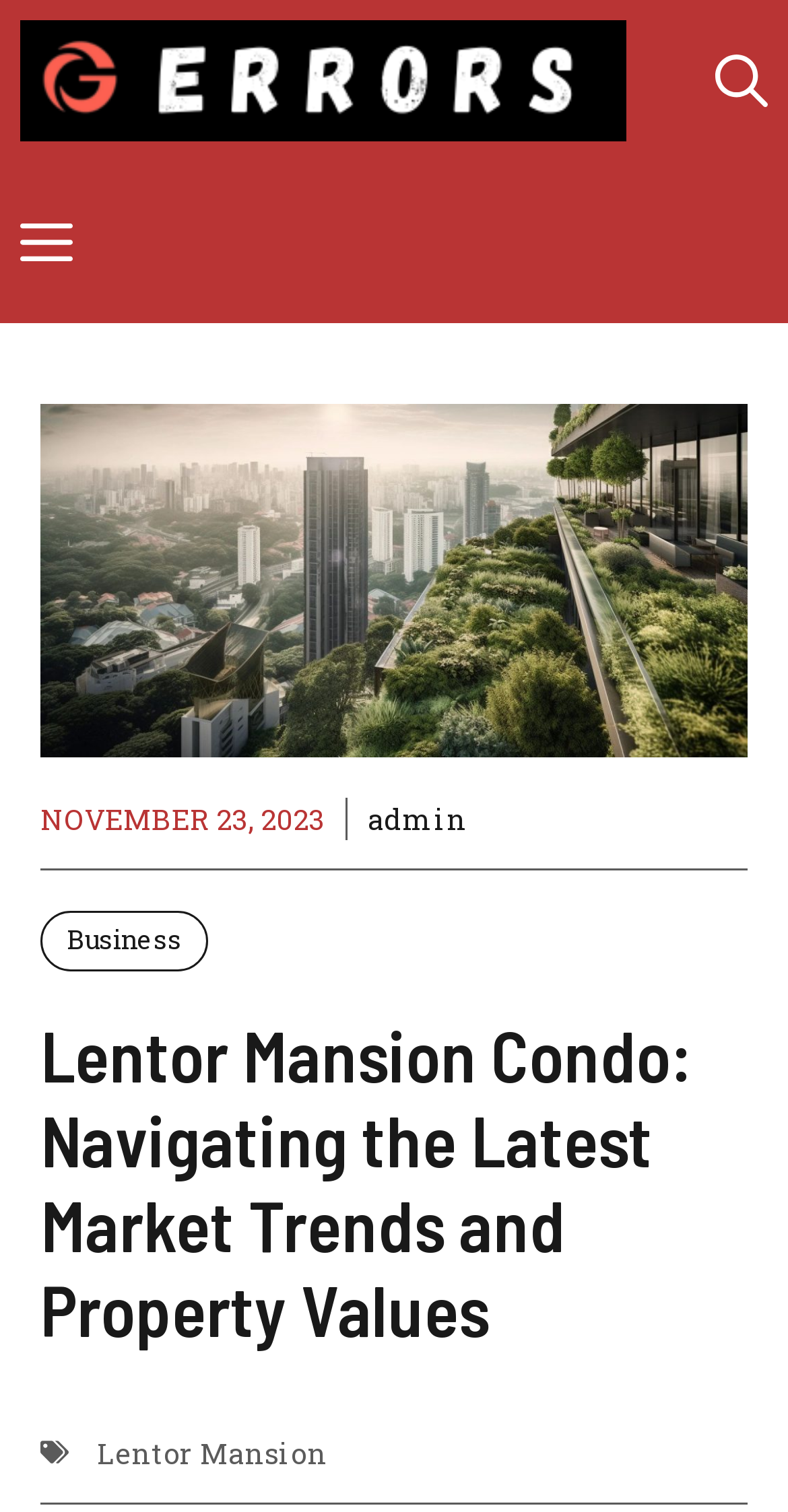What is the purpose of the button with the text 'Open search'?
Based on the image content, provide your answer in one word or a short phrase.

To open a search function